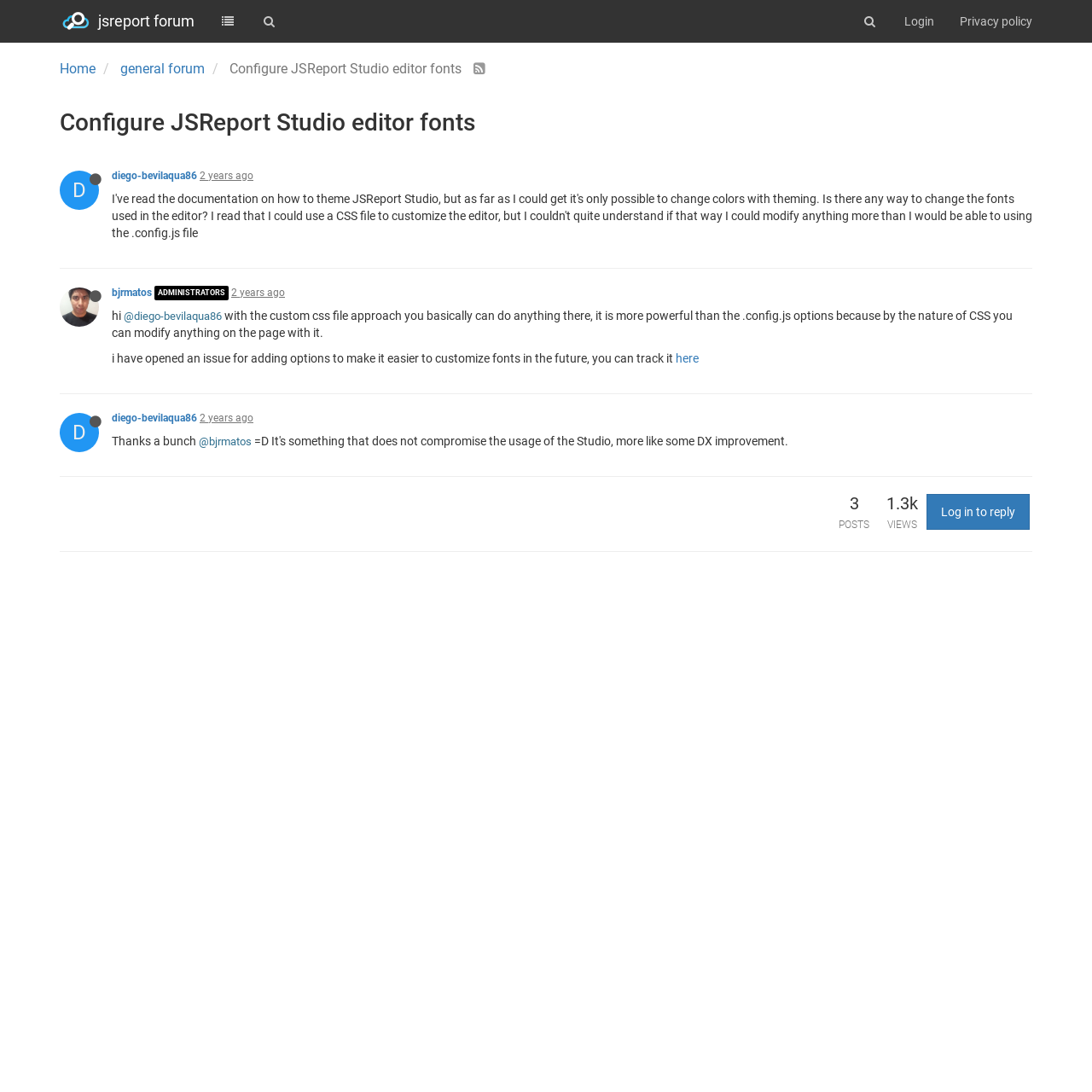Summarize the webpage with a detailed and informative caption.

The webpage appears to be a forum discussion page, specifically the JSReport Studio forum. At the top, there is a logo image and a heading that reads "JSReport Forum". Below this, there are several links, including "Login", "Privacy policy", and a search bar with a magnifying glass icon. 

To the left of the search bar, there are several navigation links, including "Home", "General Forum", and a link with a font icon. Below these links, there is a heading that reads "Configure JSReport Studio editor fonts". 

The main content of the page consists of a series of posts, each with a username, timestamp, and post content. The posts are separated by horizontal lines. Each post has a username, timestamp, and post content, with some posts having additional links or icons. There are also some generic text elements, such as "Offline" and timestamps, scattered throughout the posts.

At the bottom of the page, there are some statistics, including the number of posts and views, displayed in a row. Finally, there is a call-to-action link to "Log in to reply" and a small separator line at the very bottom of the page.